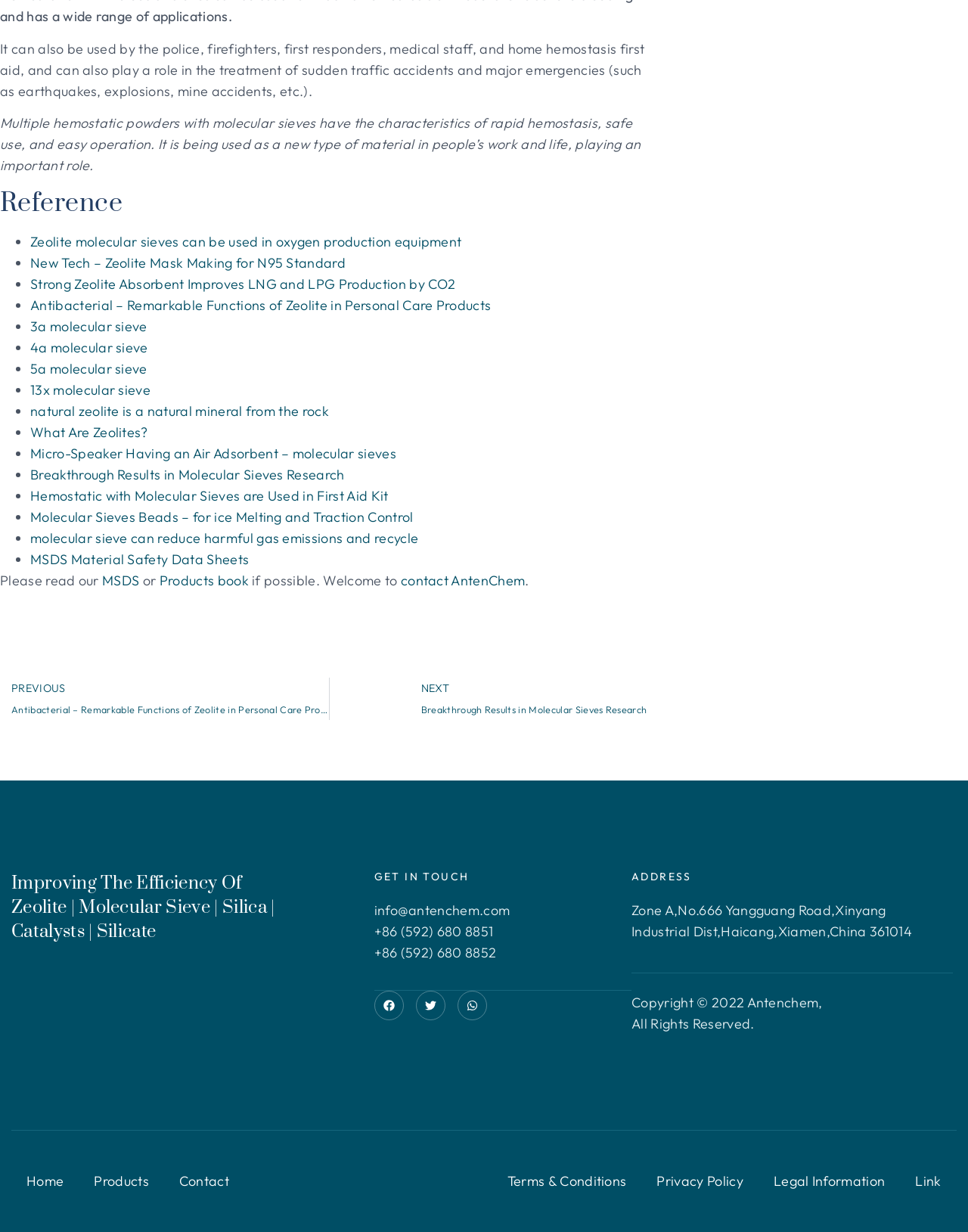What is the purpose of hemostatic powders?
Based on the visual information, provide a detailed and comprehensive answer.

According to the StaticText element with ID 162, hemostatic powders have the characteristics of rapid hemostasis, safe use, and easy operation, which implies that their purpose is to quickly stop bleeding, be safe to use, and be easy to operate.